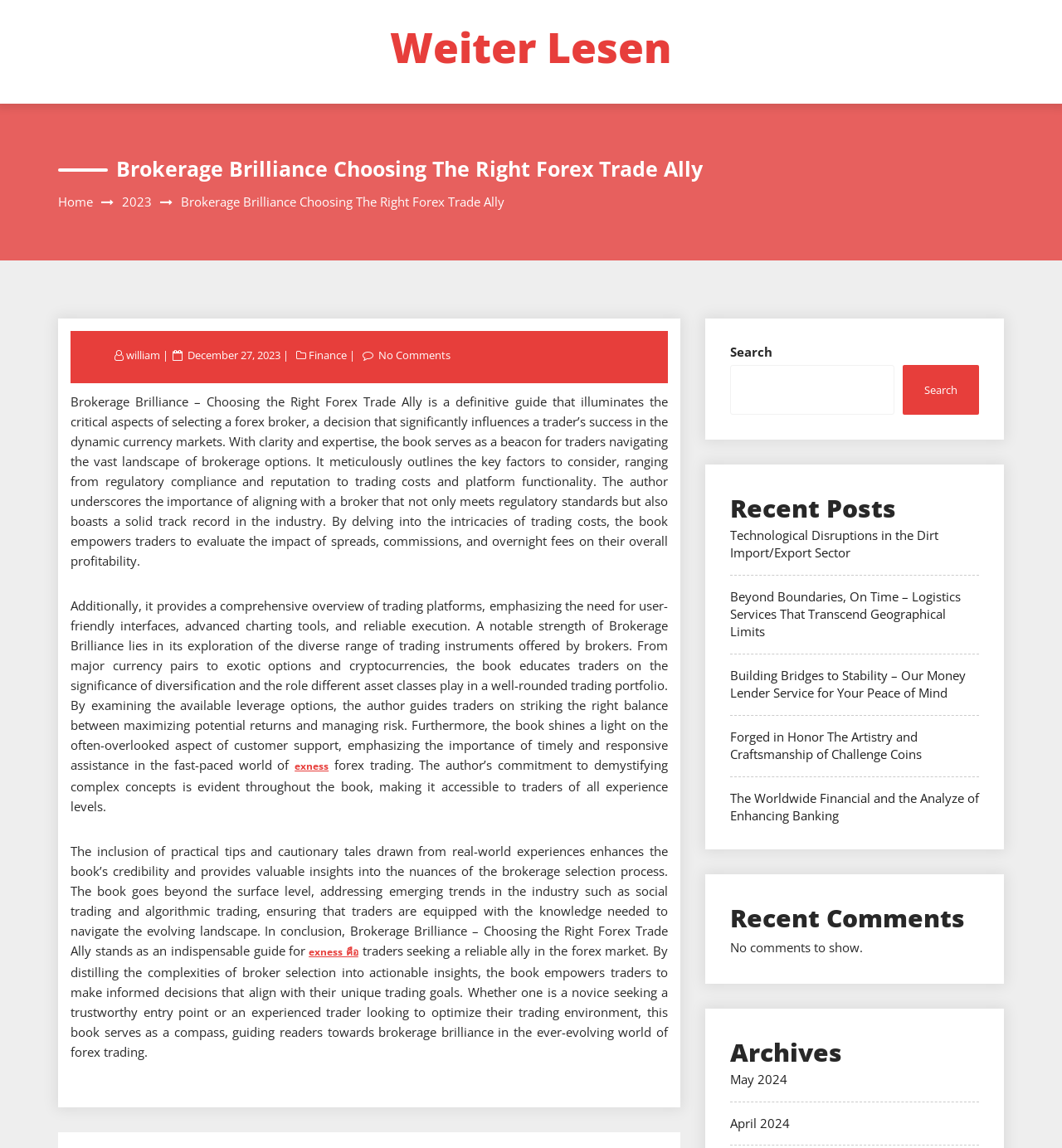Calculate the bounding box coordinates of the UI element given the description: "william".

[0.119, 0.303, 0.153, 0.316]